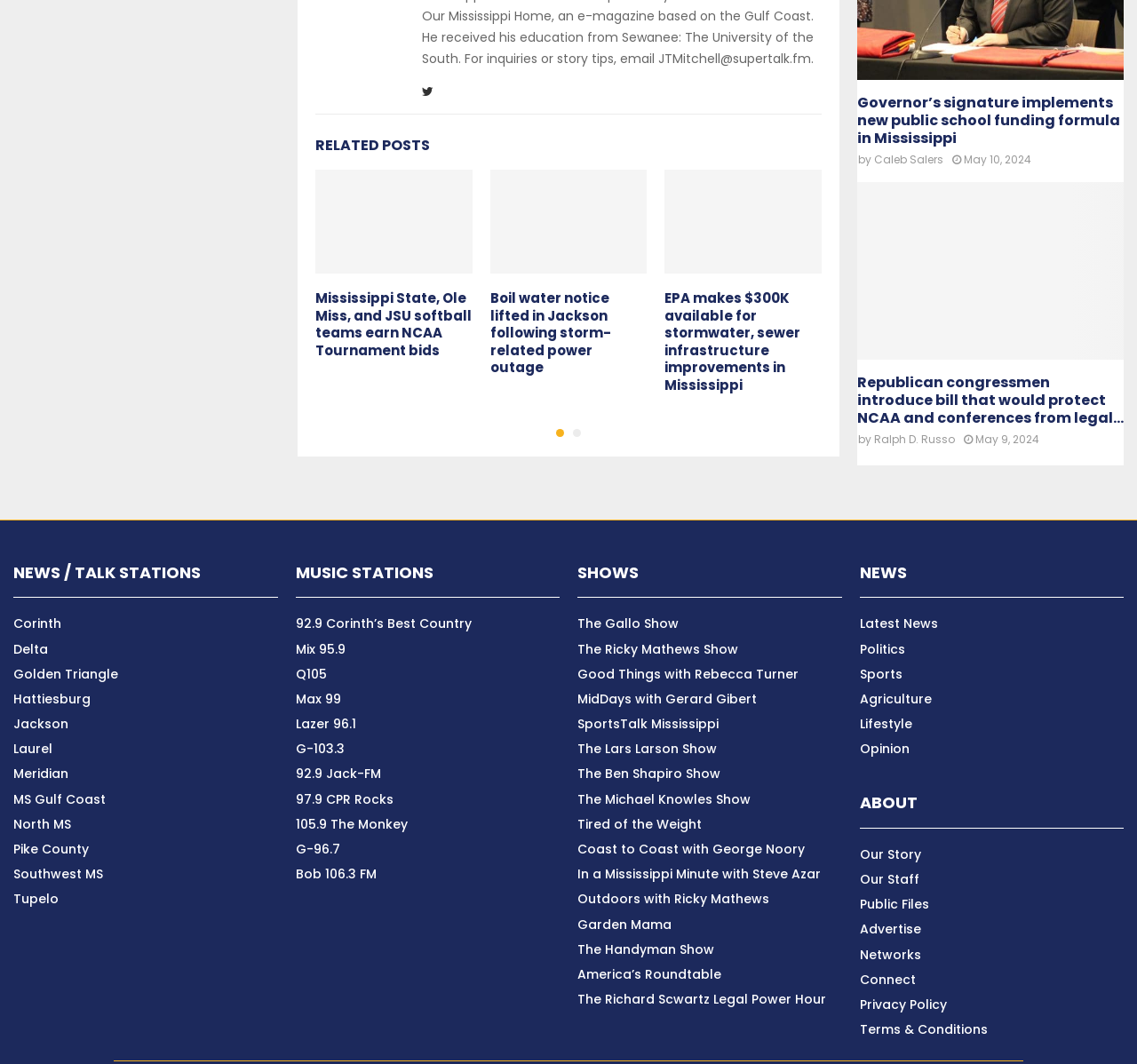What is the category of news articles on the left side of the webpage?
Please craft a detailed and exhaustive response to the question.

By analyzing the webpage structure, I found a heading element with the text 'NEWS / TALK STATIONS' located at the top-left corner of the webpage, which suggests that the news articles listed below it belong to this category.